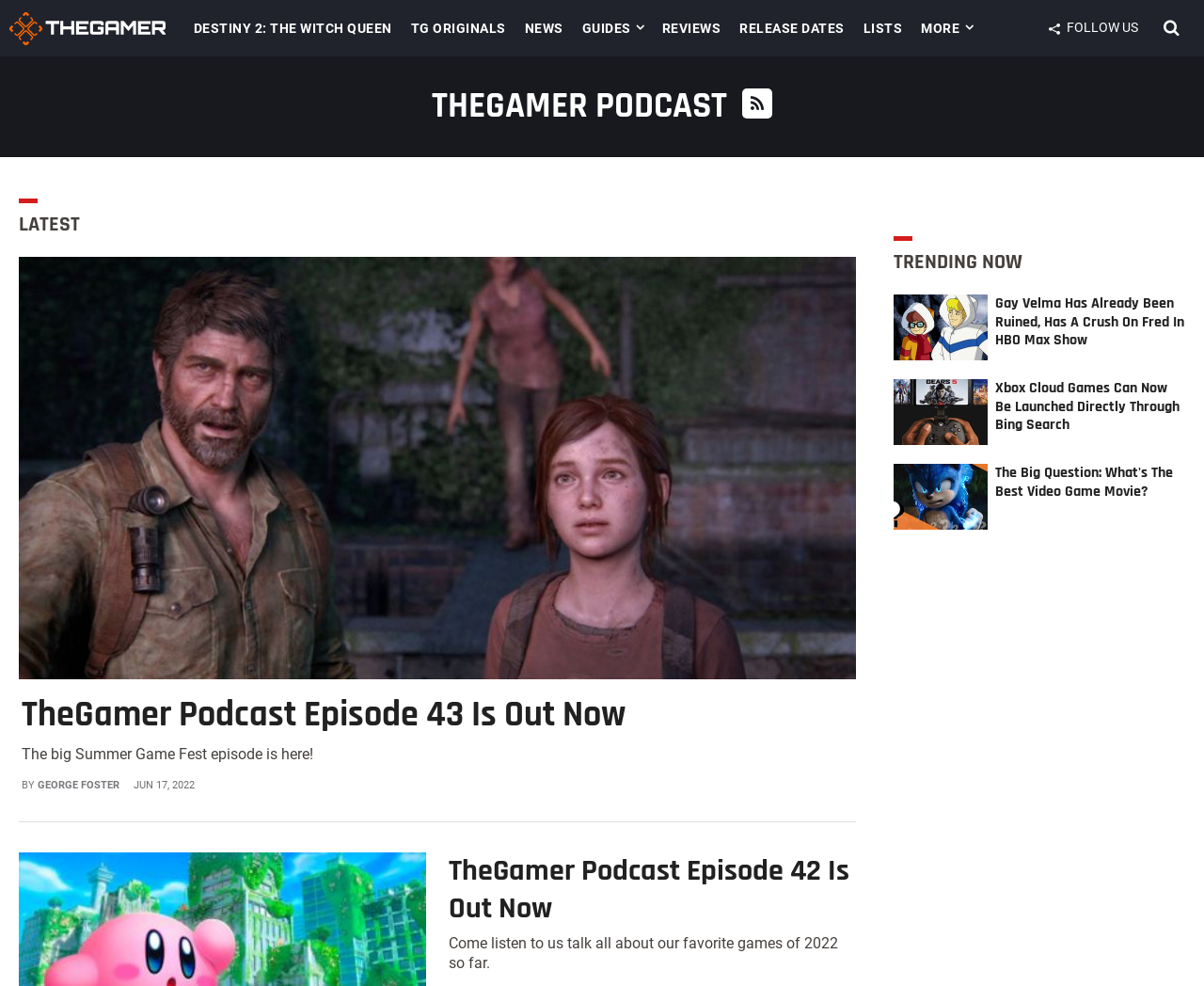Please locate the bounding box coordinates of the element's region that needs to be clicked to follow the instruction: "Read more about 'Songbirds 3e'". The bounding box coordinates should be provided as four float numbers between 0 and 1, i.e., [left, top, right, bottom].

None